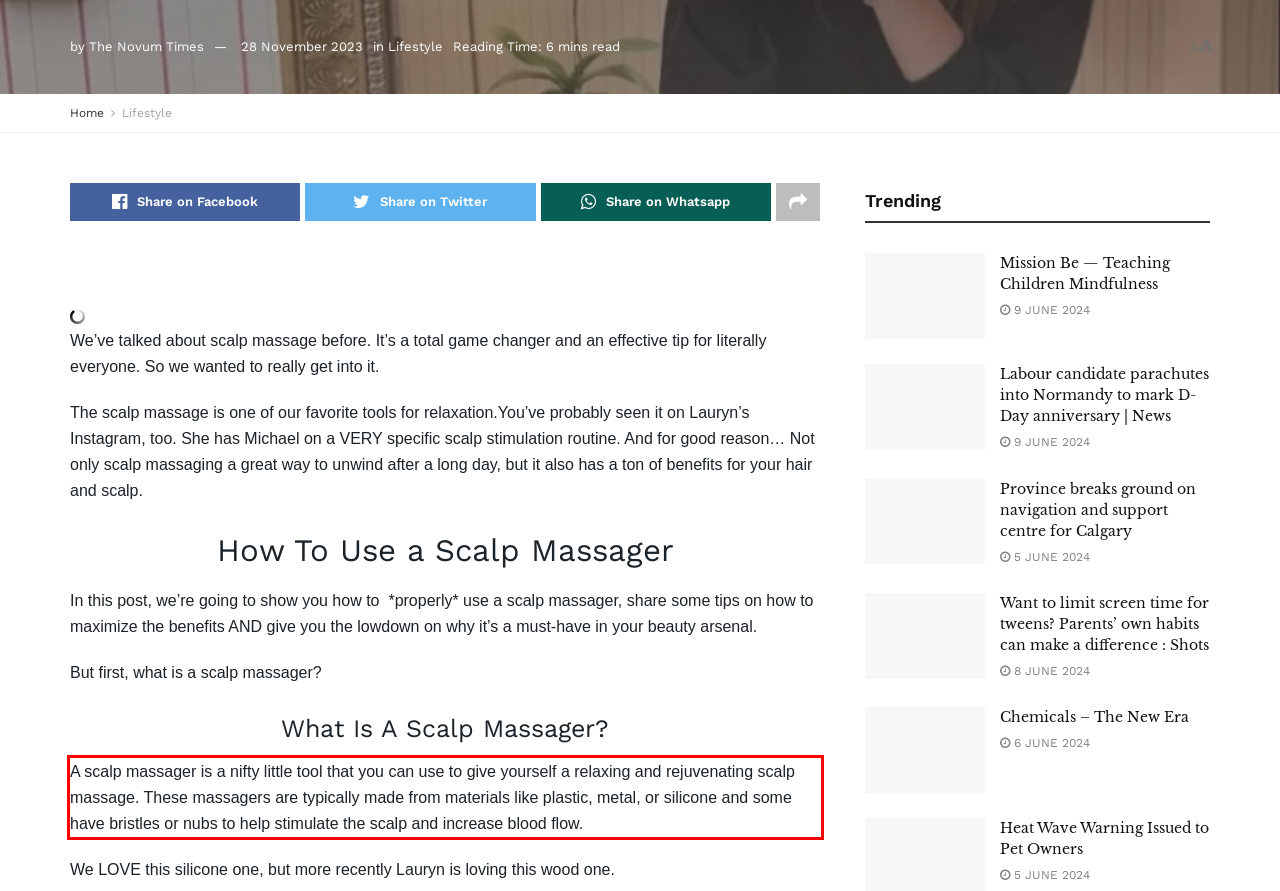Identify the text inside the red bounding box on the provided webpage screenshot by performing OCR.

A scalp massager is a nifty little tool that you can use to give yourself a relaxing and rejuvenating scalp massage. These massagers are typically made from materials like plastic, metal, or silicone and some have bristles or nubs to help stimulate the scalp and increase blood flow.